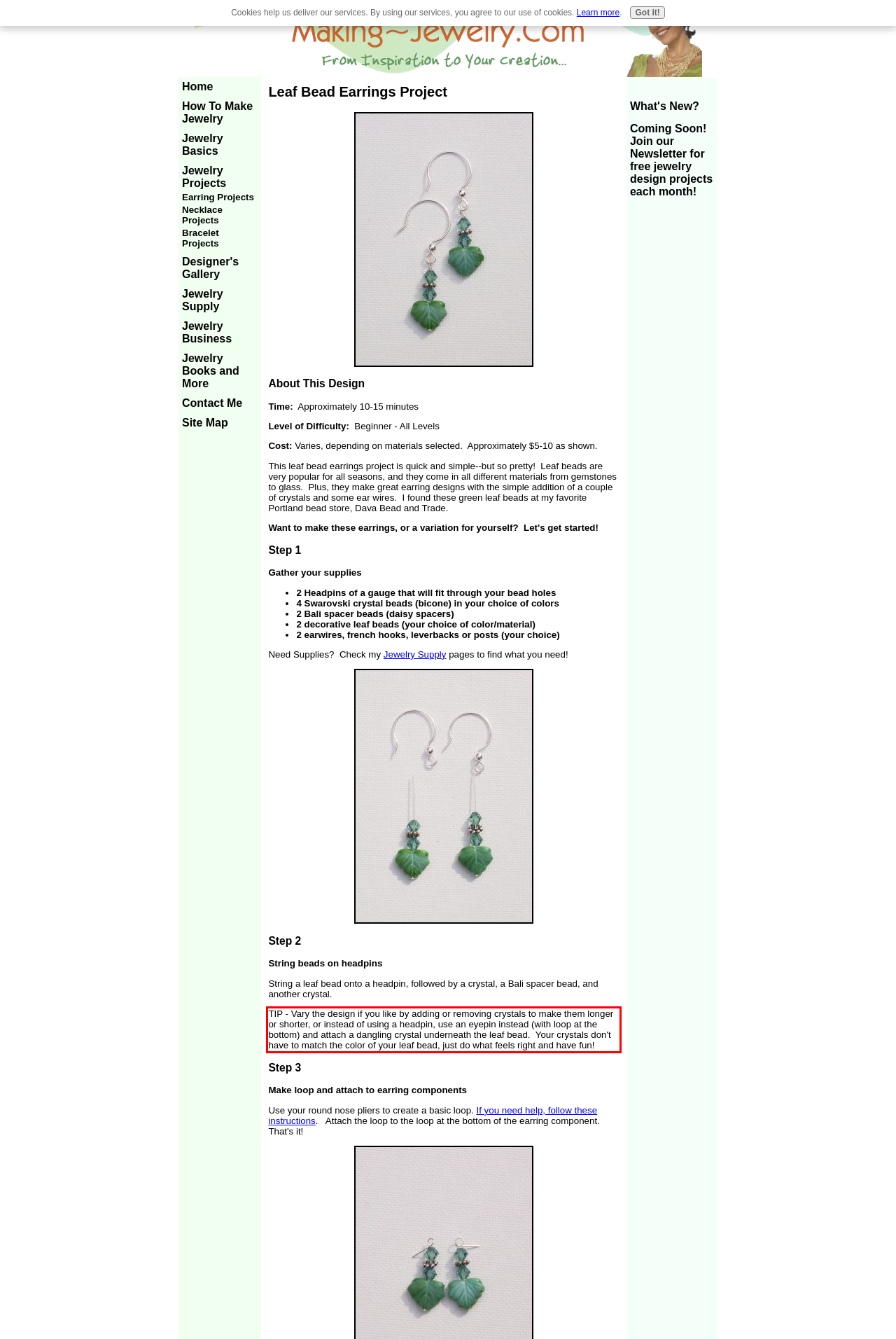Examine the screenshot of the webpage, locate the red bounding box, and generate the text contained within it.

TIP - Vary the design if you like by adding or removing crystals to make them longer or shorter, or instead of using a headpin, use an eyepin instead (with loop at the bottom) and attach a dangling crystal underneath the leaf bead. Your crystals don't have to match the color of your leaf bead, just do what feels right and have fun!